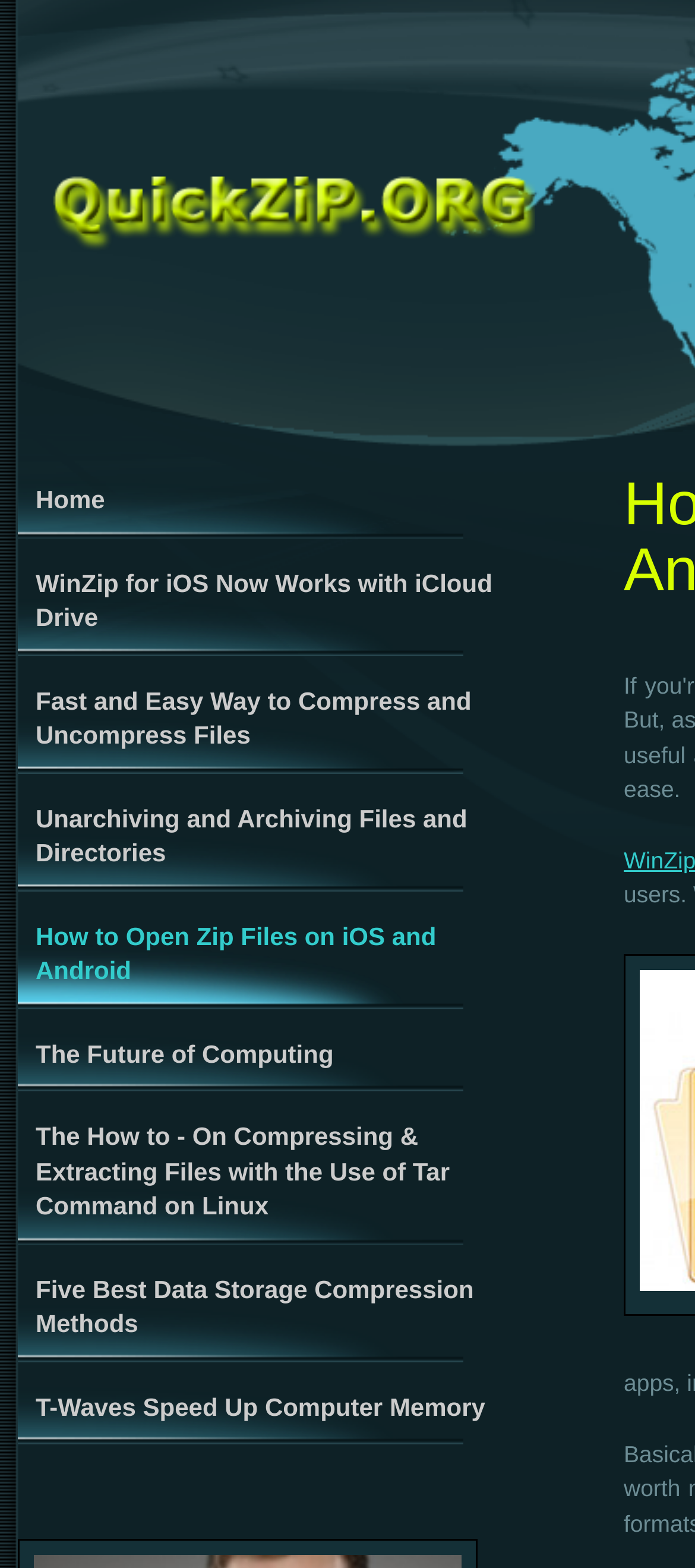Please provide the bounding box coordinate of the region that matches the element description: Home. Coordinates should be in the format (top-left x, top-left y, bottom-right x, bottom-right y) and all values should be between 0 and 1.

[0.026, 0.296, 0.744, 0.343]